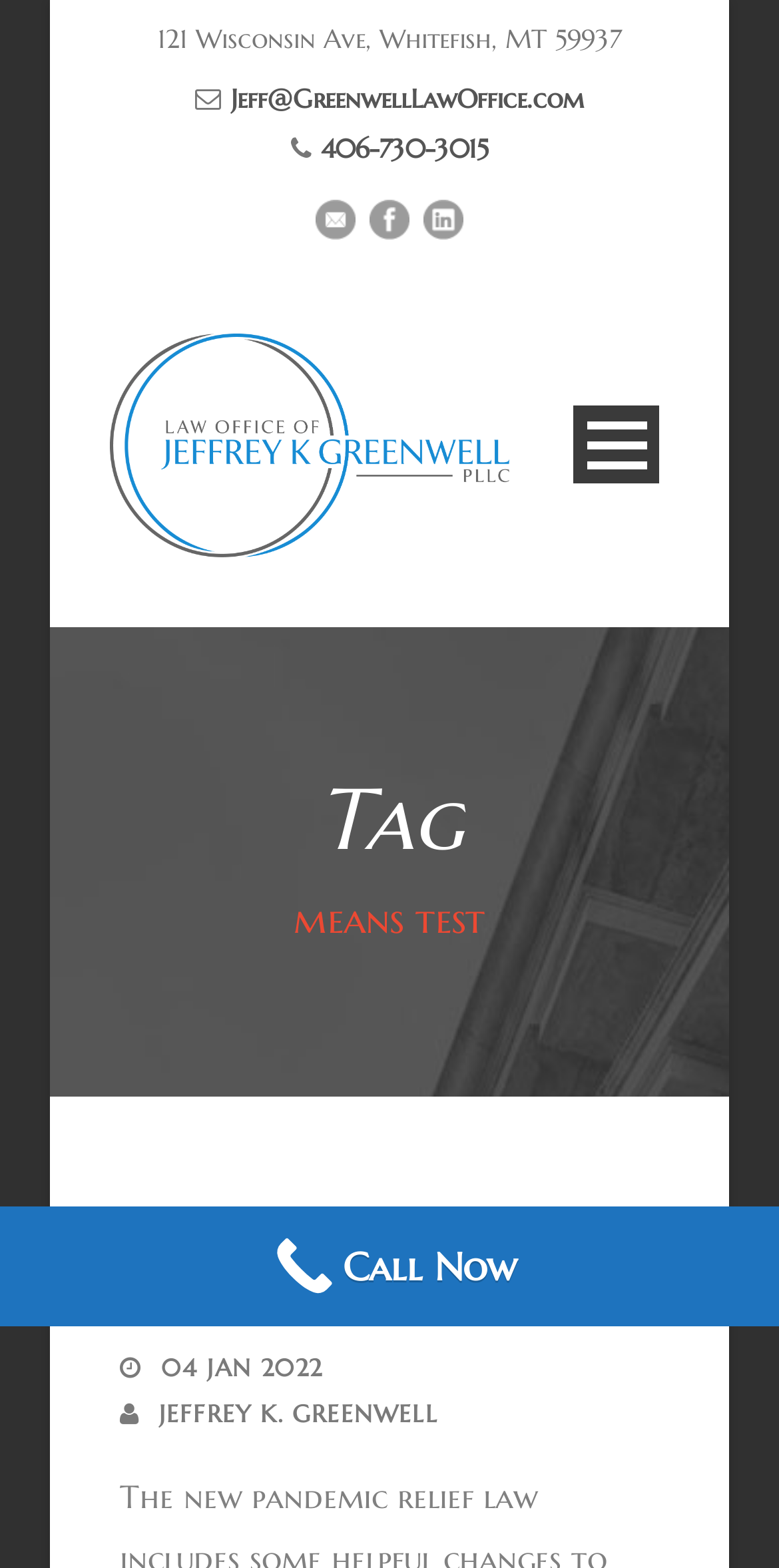Can you determine the bounding box coordinates of the area that needs to be clicked to fulfill the following instruction: "Read about Lourdes 2023: Day 4"?

None